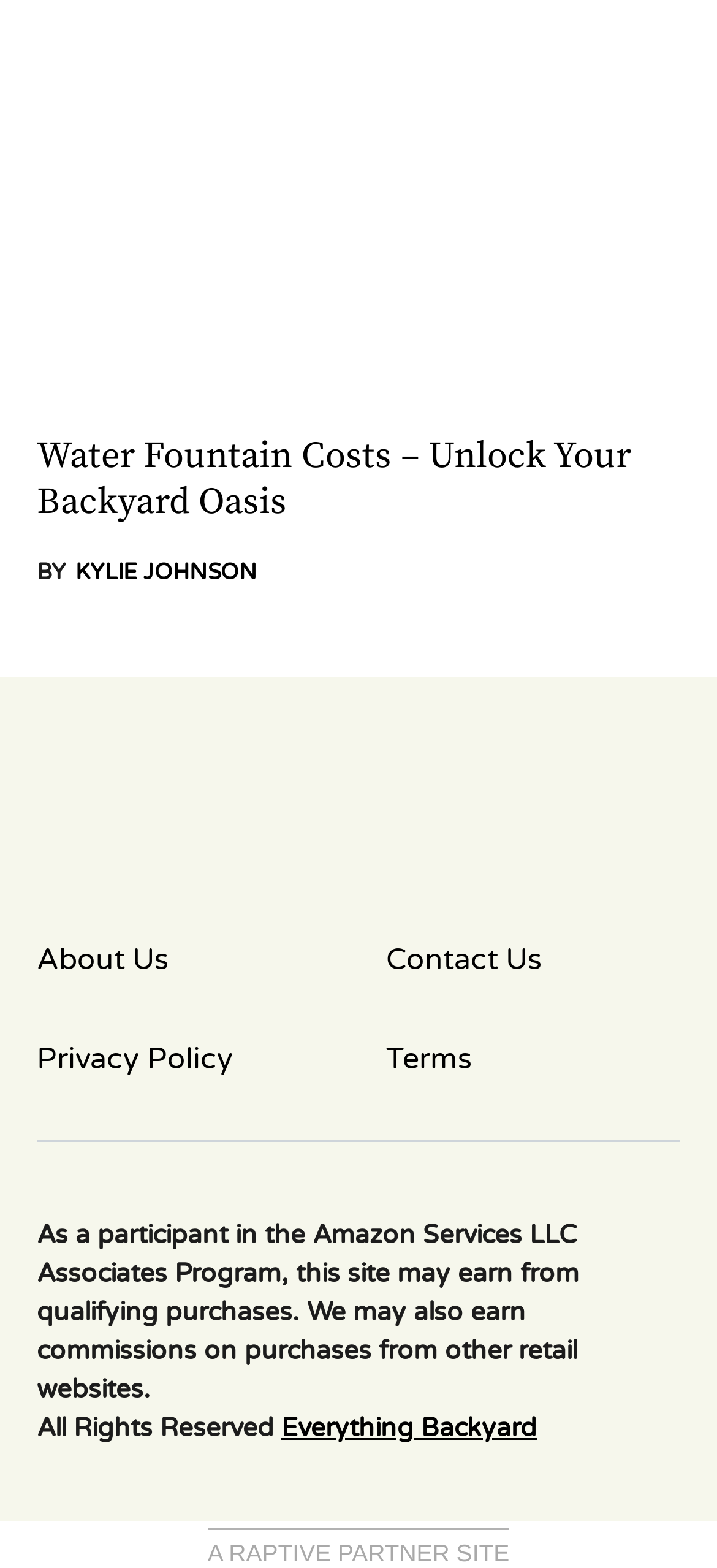Determine the coordinates of the bounding box that should be clicked to complete the instruction: "learn about the author". The coordinates should be represented by four float numbers between 0 and 1: [left, top, right, bottom].

[0.051, 0.354, 0.359, 0.375]